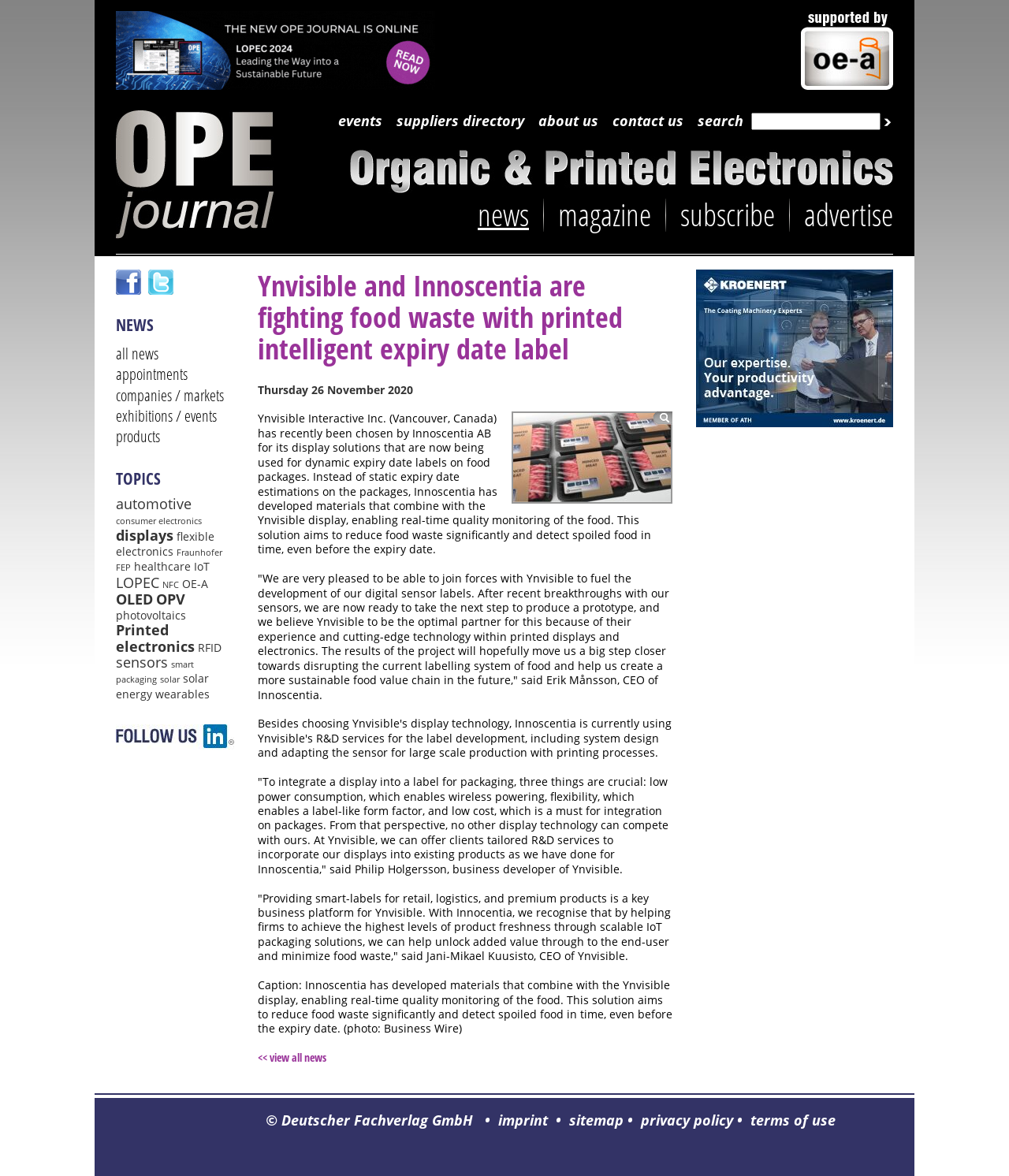Answer the question briefly using a single word or phrase: 
How many social media links are there in the sidebar?

3